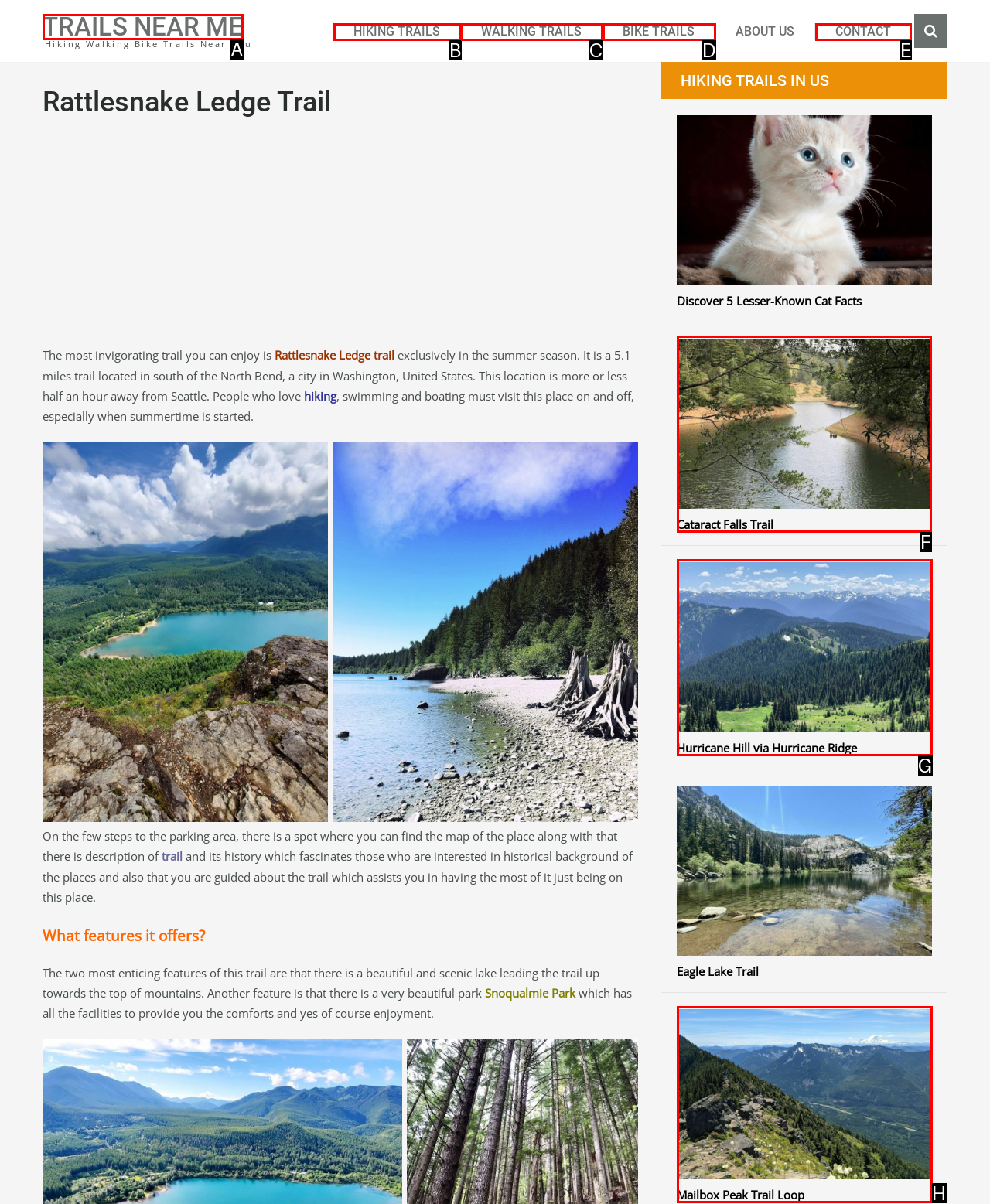Determine which option you need to click to execute the following task: Discover Cataract Falls Trail. Provide your answer as a single letter.

F